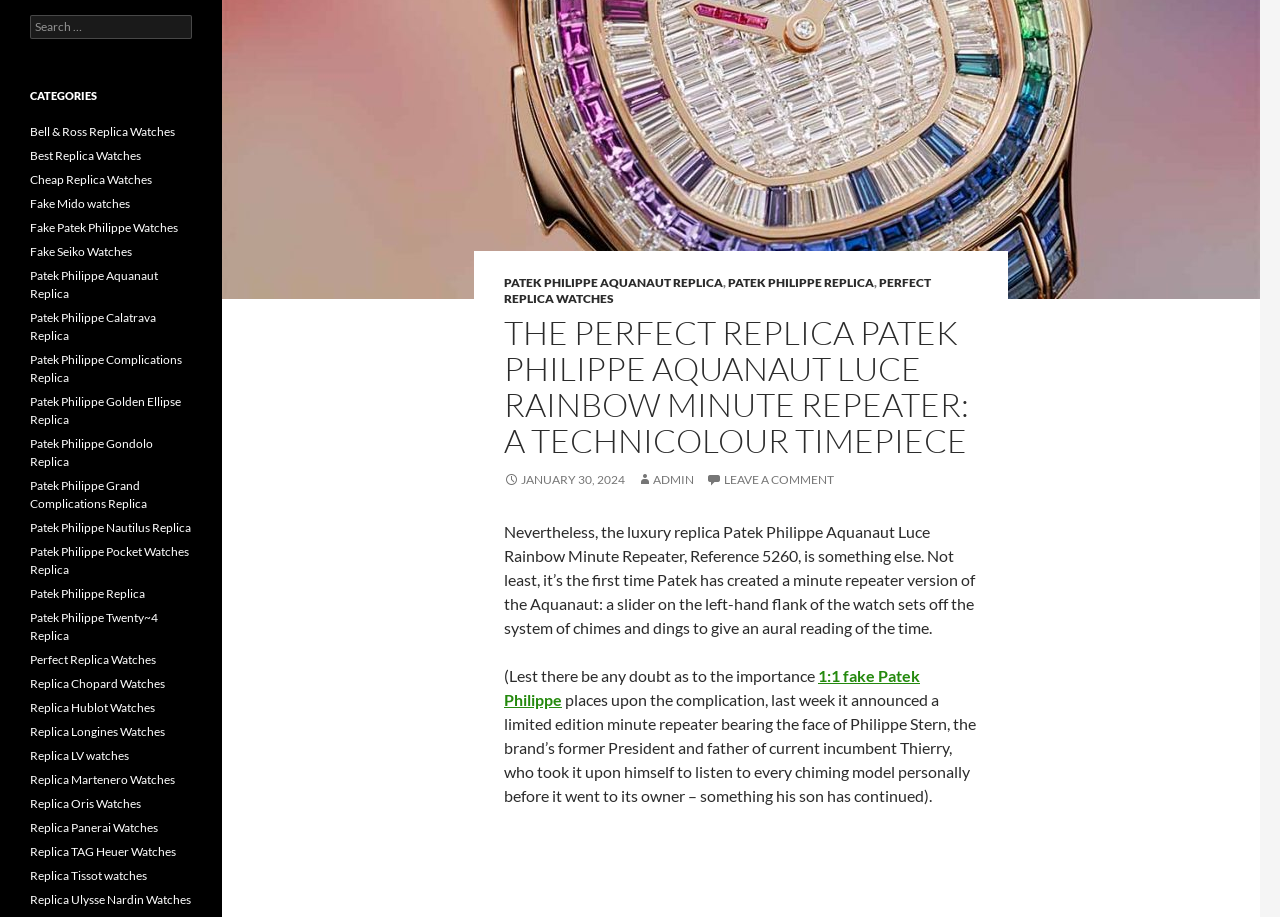Please identify the coordinates of the bounding box that should be clicked to fulfill this instruction: "Visit the category of Patek Philippe Aquanaut Replica".

[0.023, 0.292, 0.123, 0.328]